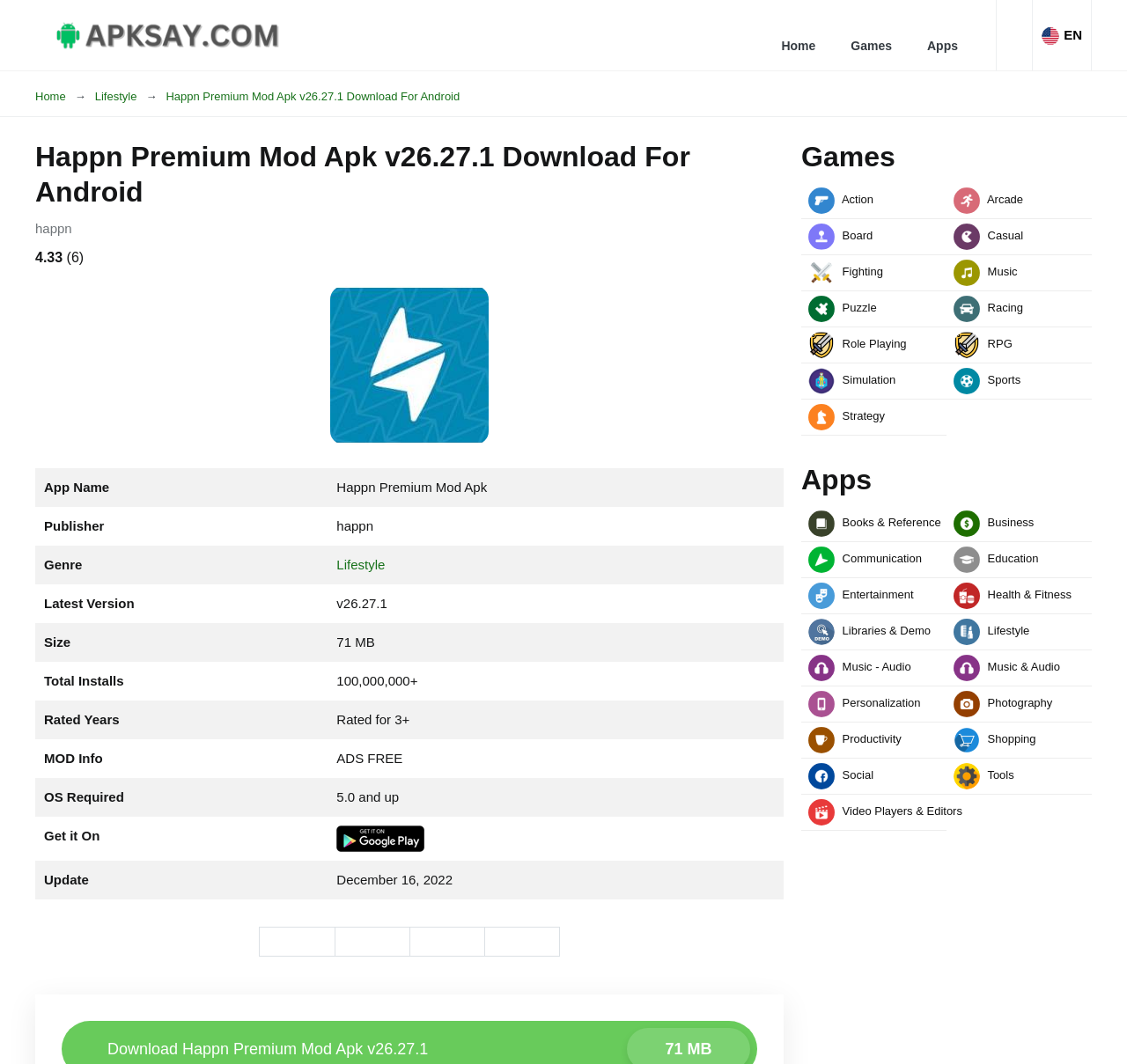Determine the bounding box coordinates in the format (top-left x, top-left y, bottom-right x, bottom-right y). Ensure all values are floating point numbers between 0 and 1. Identify the bounding box of the UI element described by: Video Players & Editors

[0.711, 0.747, 0.84, 0.781]